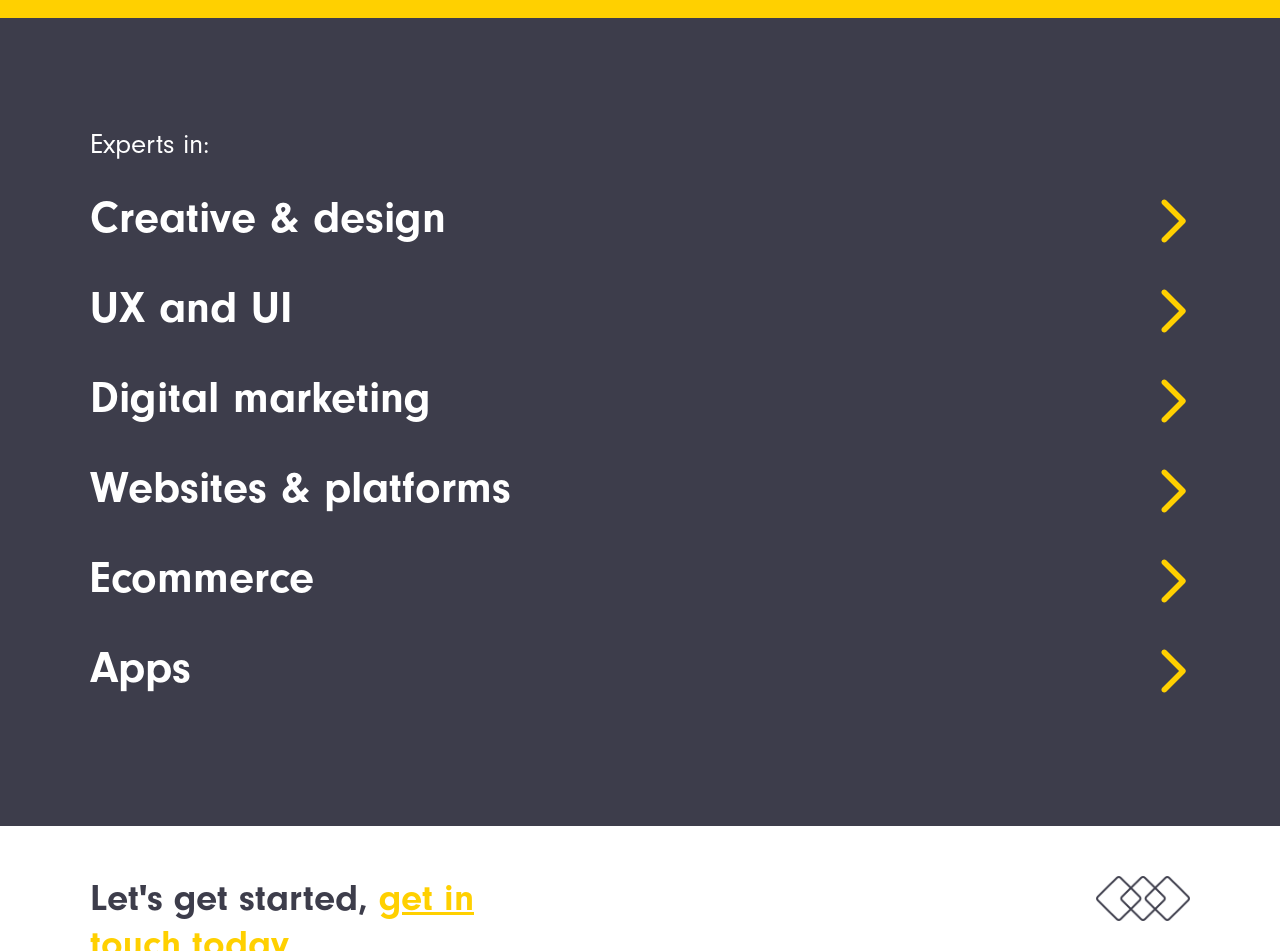What is the name of the company?
Give a one-word or short phrase answer based on the image.

The Drawing Room